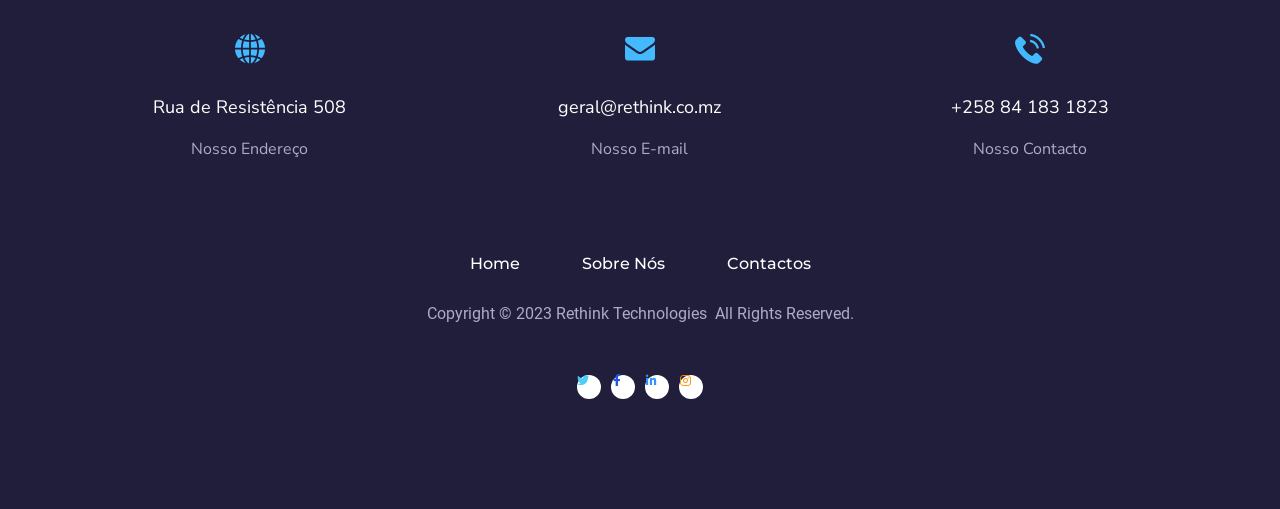Identify the coordinates of the bounding box for the element described below: "Sobre Nós". Return the coordinates as four float numbers between 0 and 1: [left, top, right, bottom].

[0.454, 0.499, 0.519, 0.536]